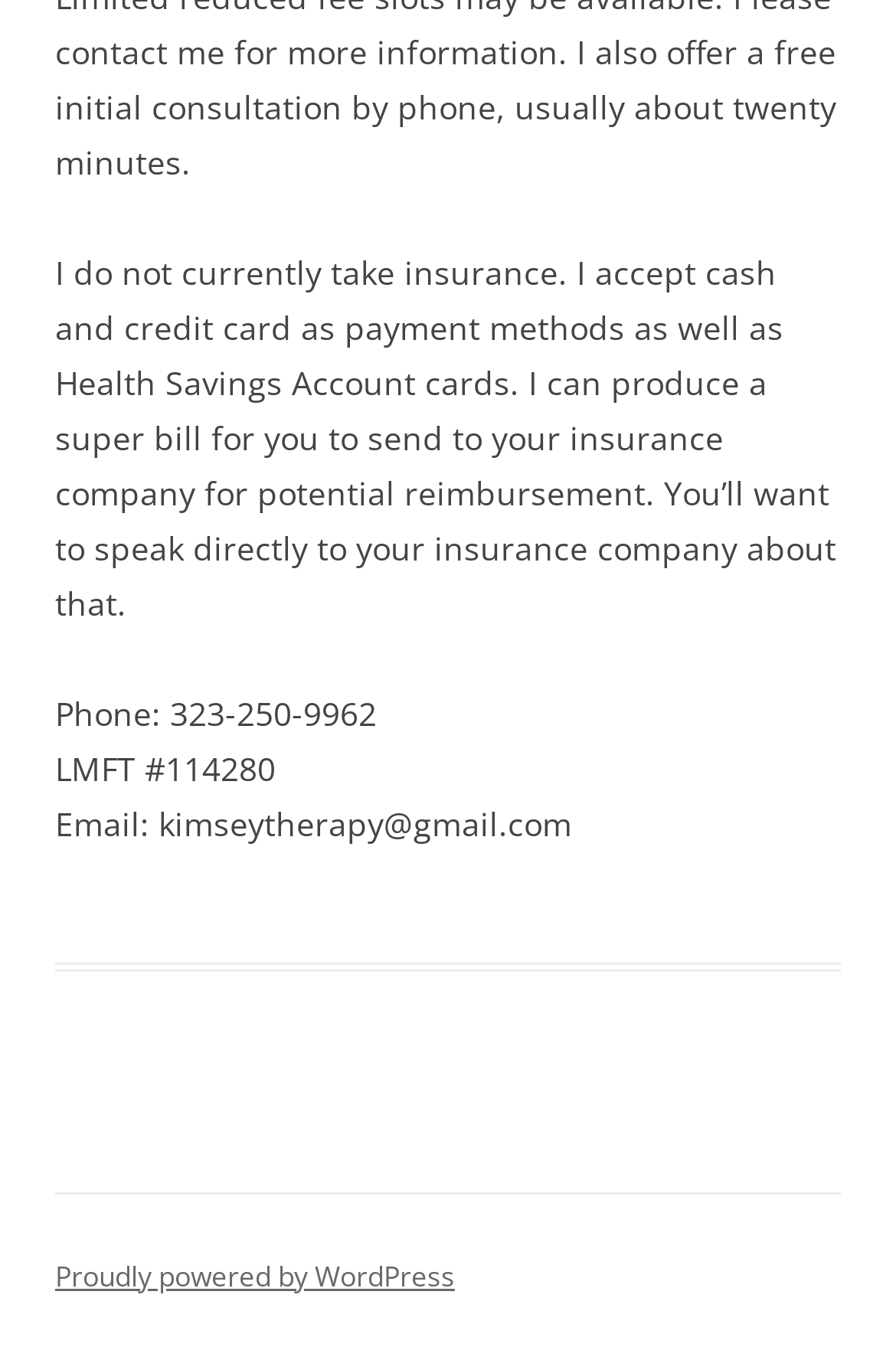What payment methods are accepted?
Refer to the image and provide a one-word or short phrase answer.

Cash, credit card, HSA